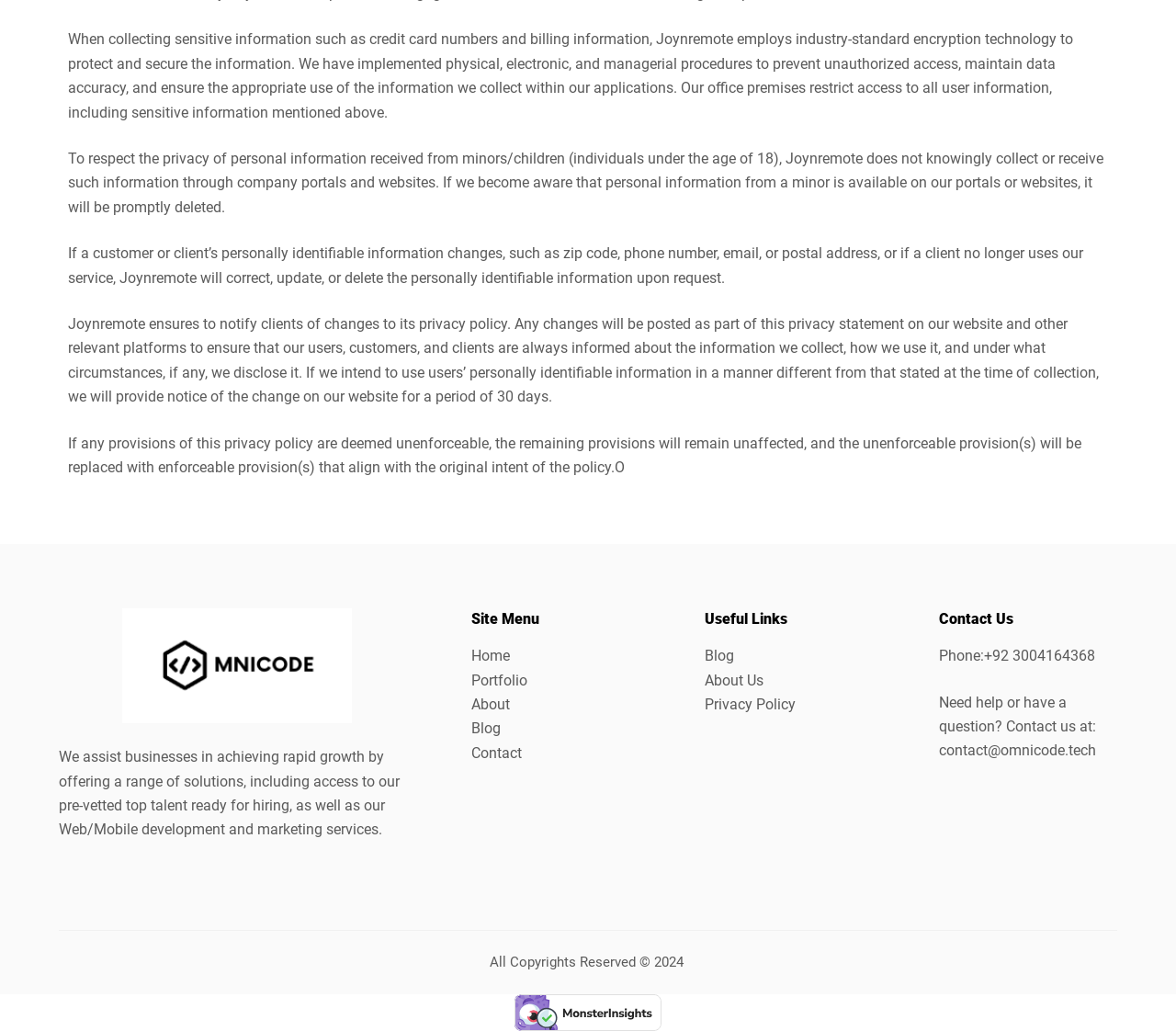Please reply to the following question with a single word or a short phrase:
What is the phone number to contact Joynremote?

+92 3004164368